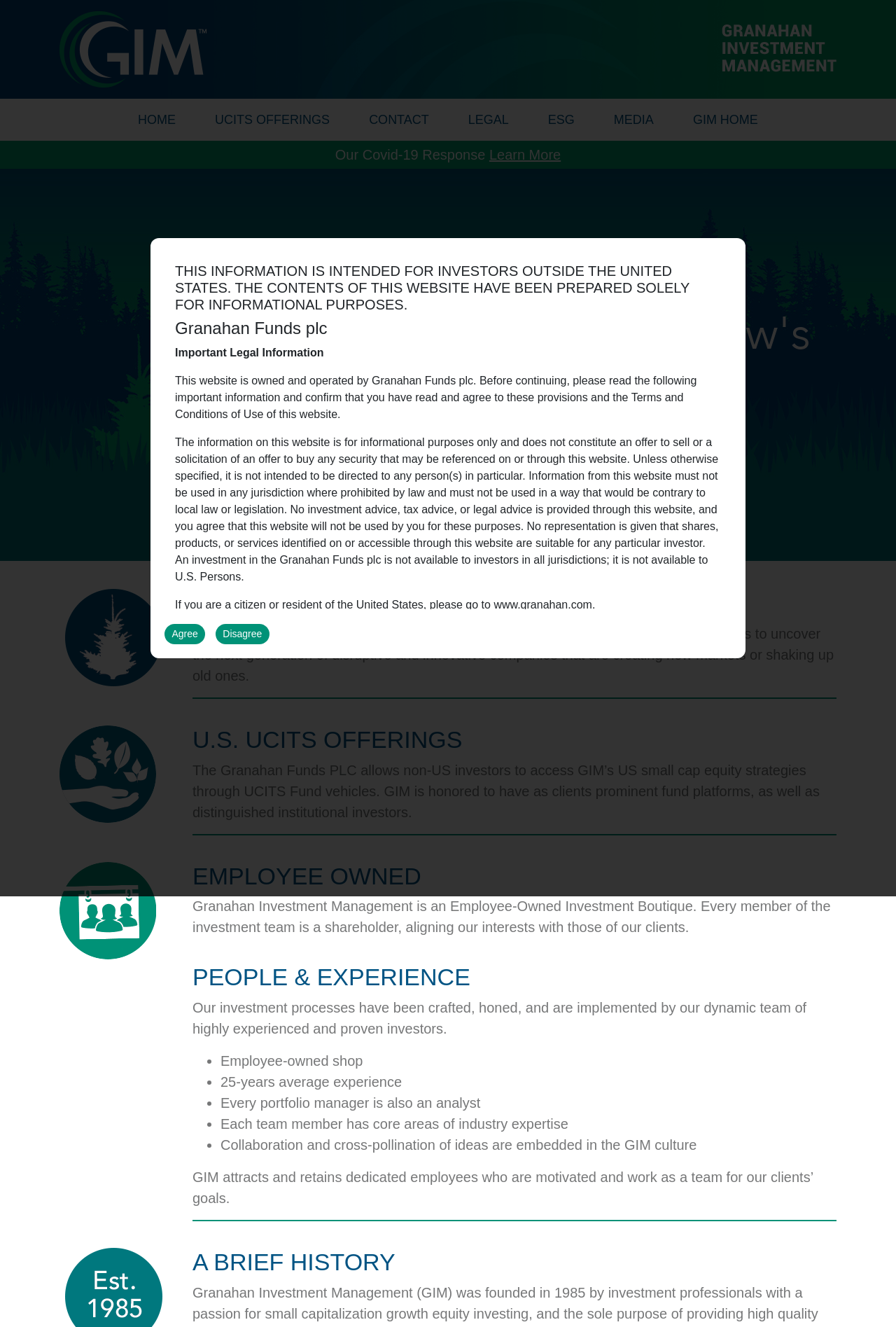Give an extensive and precise description of the webpage.

The webpage is the homepage of Granahan Funds, a financial services company. At the top, there is a logo and a navigation menu with links to different sections of the website, including "HOME", "UCITS OFFERINGS", "CONTACT", "LEGAL", "ESG", "MEDIA", and "GIM HOME". 

Below the navigation menu, there is a heading that reads "Unearthing Tomorrow's Leaders, Today". This is followed by a section that highlights the company's Covid-19 response, with a link to "Learn More". 

The main content of the page is divided into several sections. The first section is titled "U.S. SMALL CAP EXPERTS" and provides an overview of the company's investment strategies. This is followed by a section titled "U.S. UCITS OFFERINGS", which describes the company's UCITS fund vehicles. 

The next section is titled "EMPLOYEE OWNED" and highlights the company's employee-owned structure. This is followed by a section titled "PEOPLE & EXPERIENCE", which describes the company's investment team and their experience. 

Below this, there is a list of bullet points that highlight the company's unique features, including its employee-owned structure, the experience of its investment team, and its collaborative culture. 

The page also includes a section titled "A BRIEF HISTORY" and a section with important legal information, including a disclaimer and terms of use. There are also links to "Agree" or "Disagree" with the terms of use. 

At the bottom of the page, there is a section with additional legal information, including a statement that the website is intended for investors outside the United States and a warning that the information on the website should not be used for investment advice.